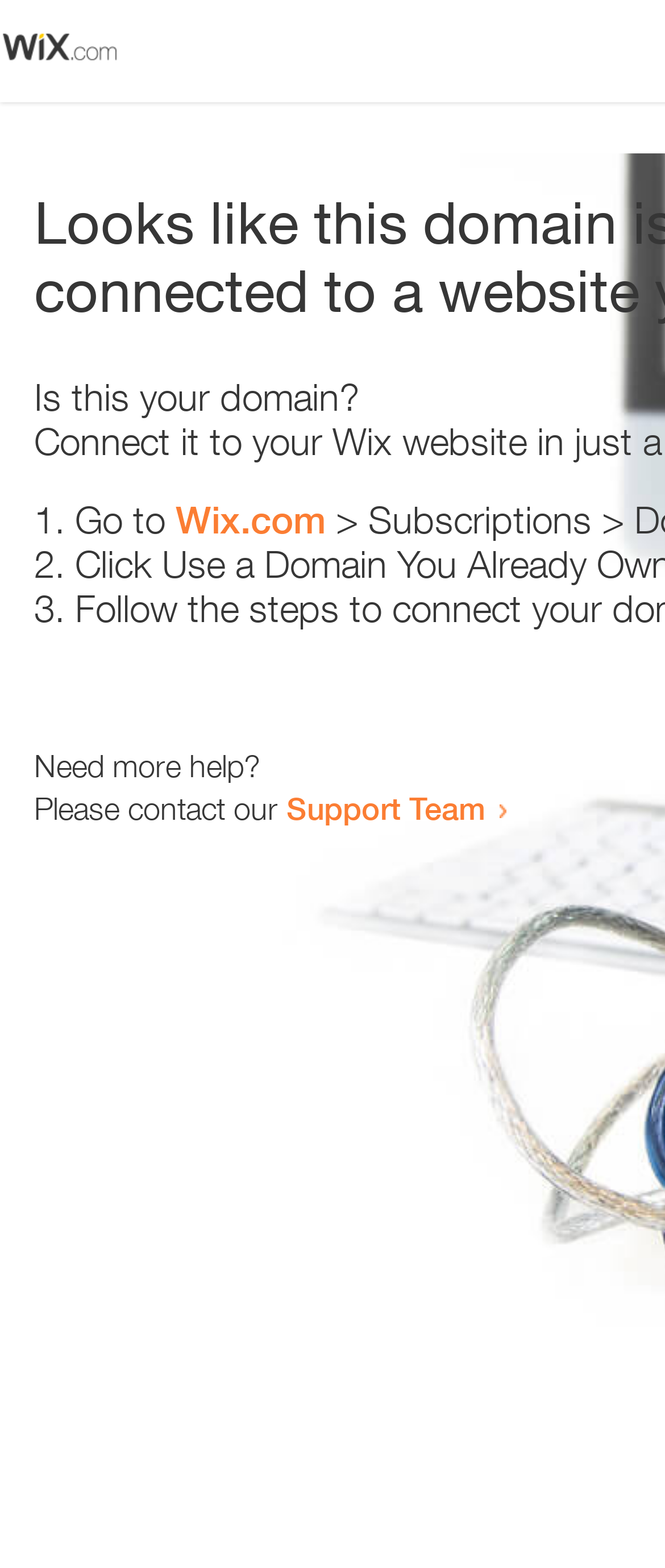Provide an in-depth caption for the webpage.

The webpage appears to be an error page, with a small image at the top left corner. Below the image, there is a question "Is this your domain?" in a prominent position. 

To the right of the question, there is a numbered list with three items. The first item starts with "1." and suggests going to "Wix.com". The second item starts with "2." and the third item starts with "3.", but their contents are not specified. 

Below the list, there is a message "Need more help?" followed by a sentence "Please contact our Support Team" with a link to the Support Team. The link is positioned to the right of the sentence.